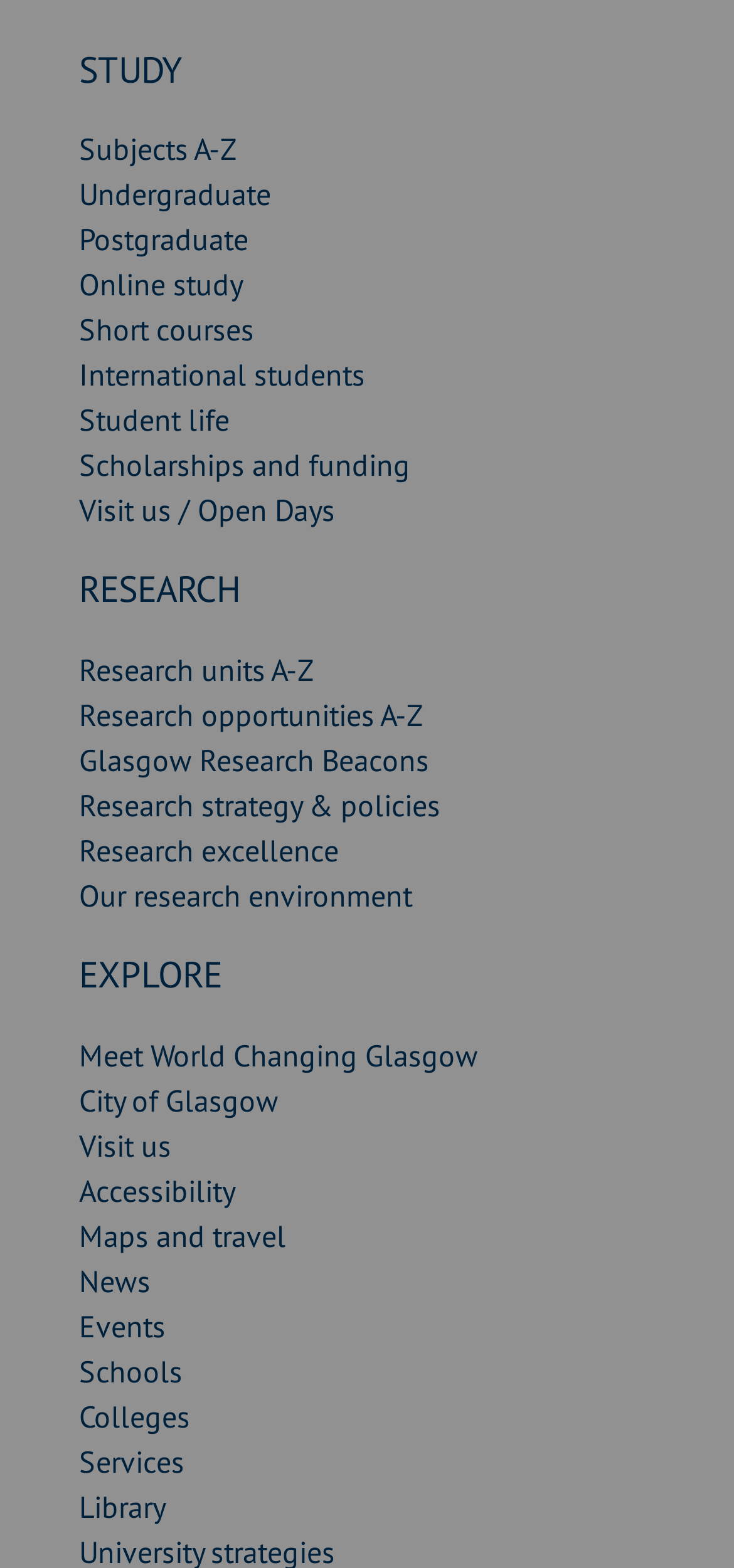Locate the bounding box coordinates of the clickable area needed to fulfill the instruction: "Access the library".

[0.108, 0.948, 0.226, 0.972]